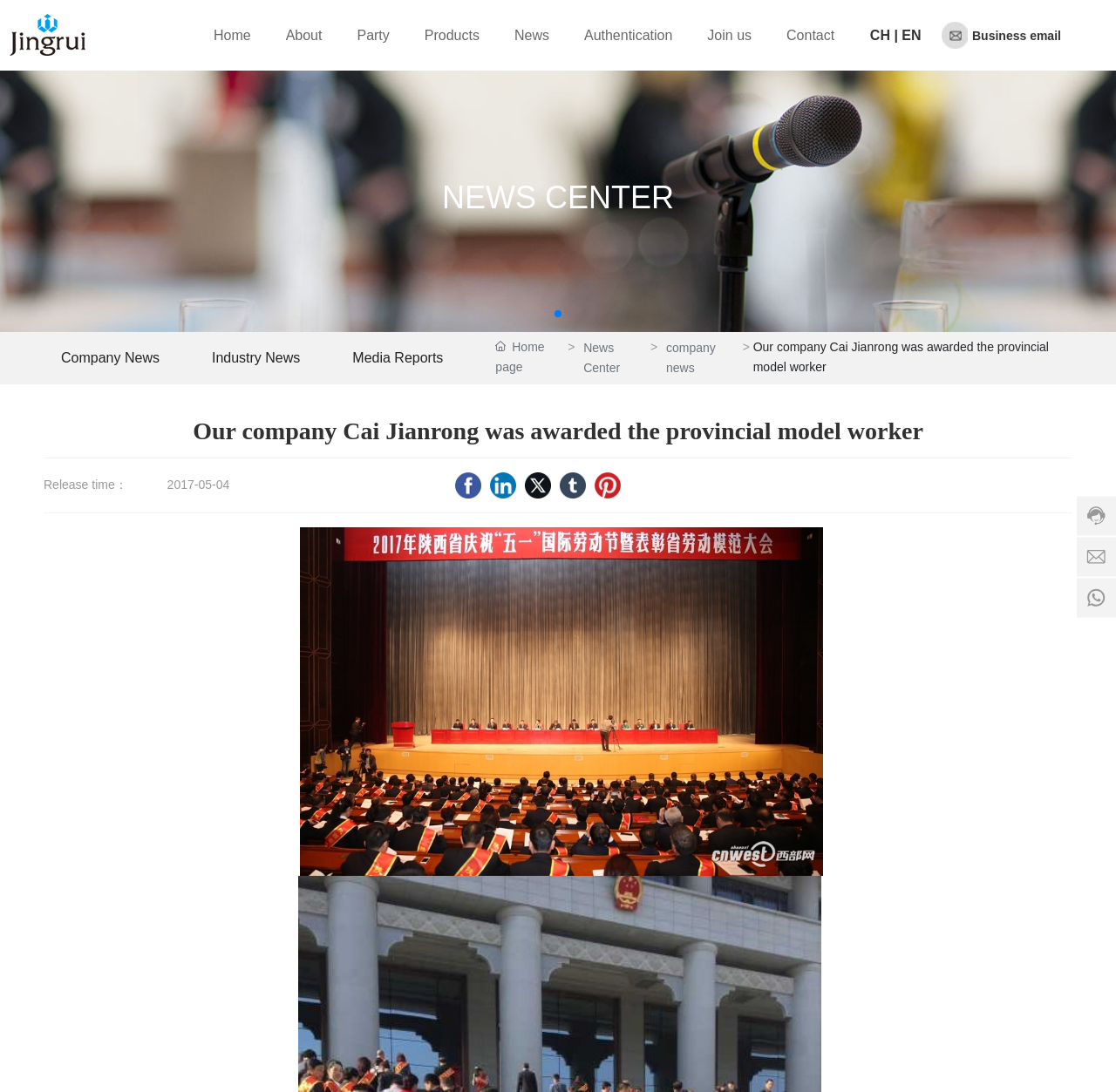Find the bounding box coordinates of the element to click in order to complete this instruction: "Click the Products link". The bounding box coordinates must be four float numbers between 0 and 1, denoted as [left, top, right, bottom].

[0.38, 0.01, 0.43, 0.055]